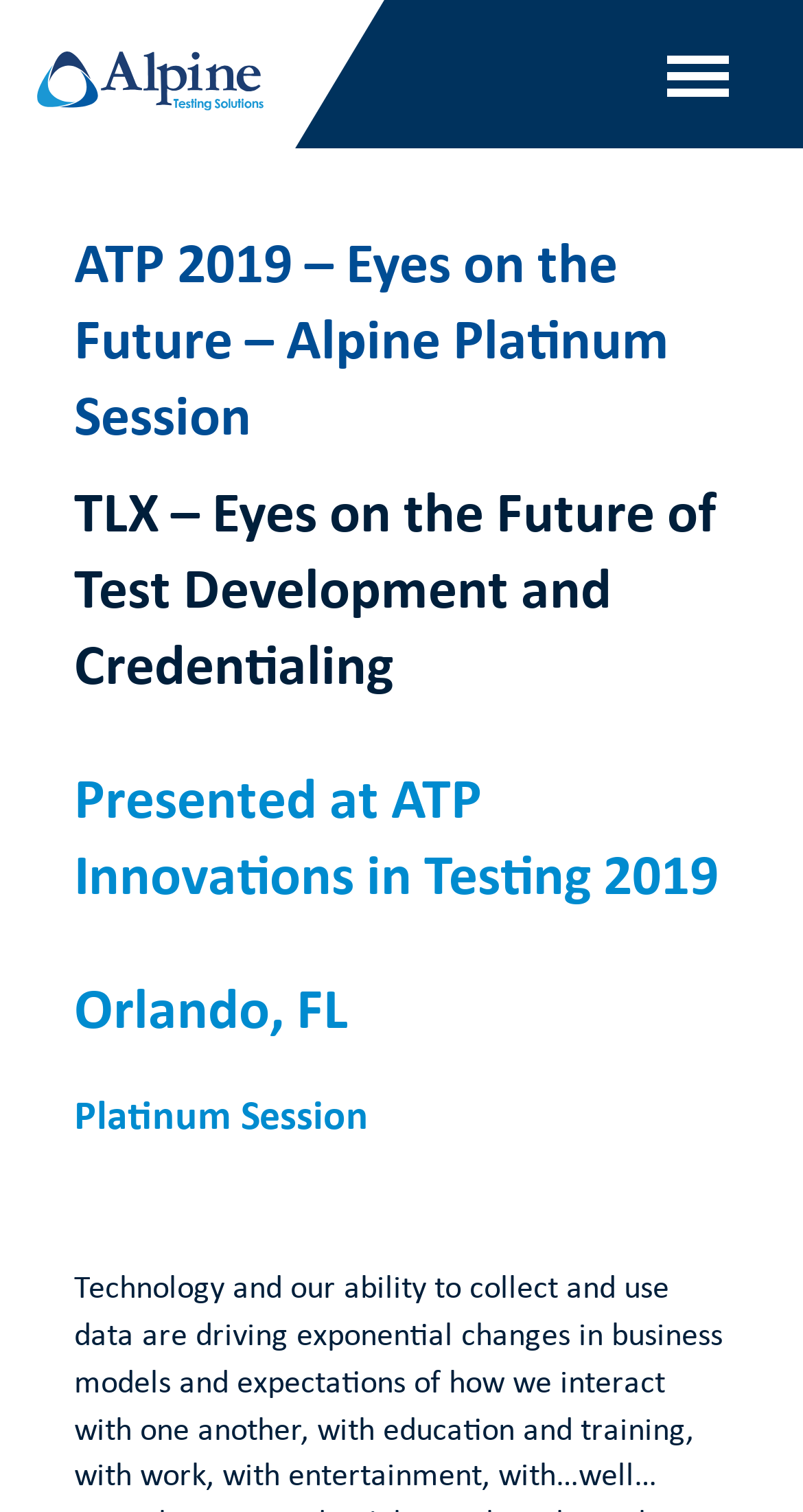Please find and generate the text of the main header of the webpage.

ATP 2019 – Eyes on the Future – Alpine Platinum Session